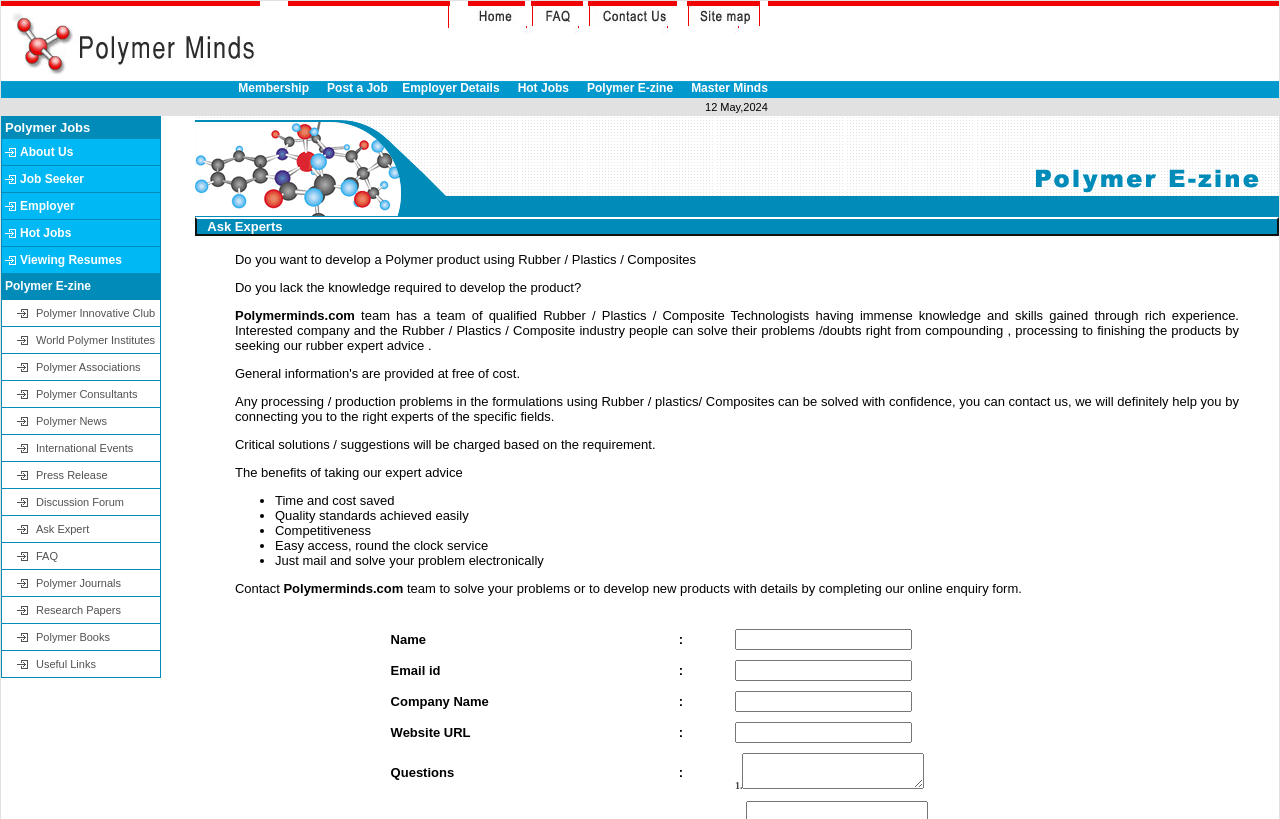Identify the bounding box coordinates of the element that should be clicked to fulfill this task: "Check ALL POSTS". The coordinates should be provided as four float numbers between 0 and 1, i.e., [left, top, right, bottom].

None